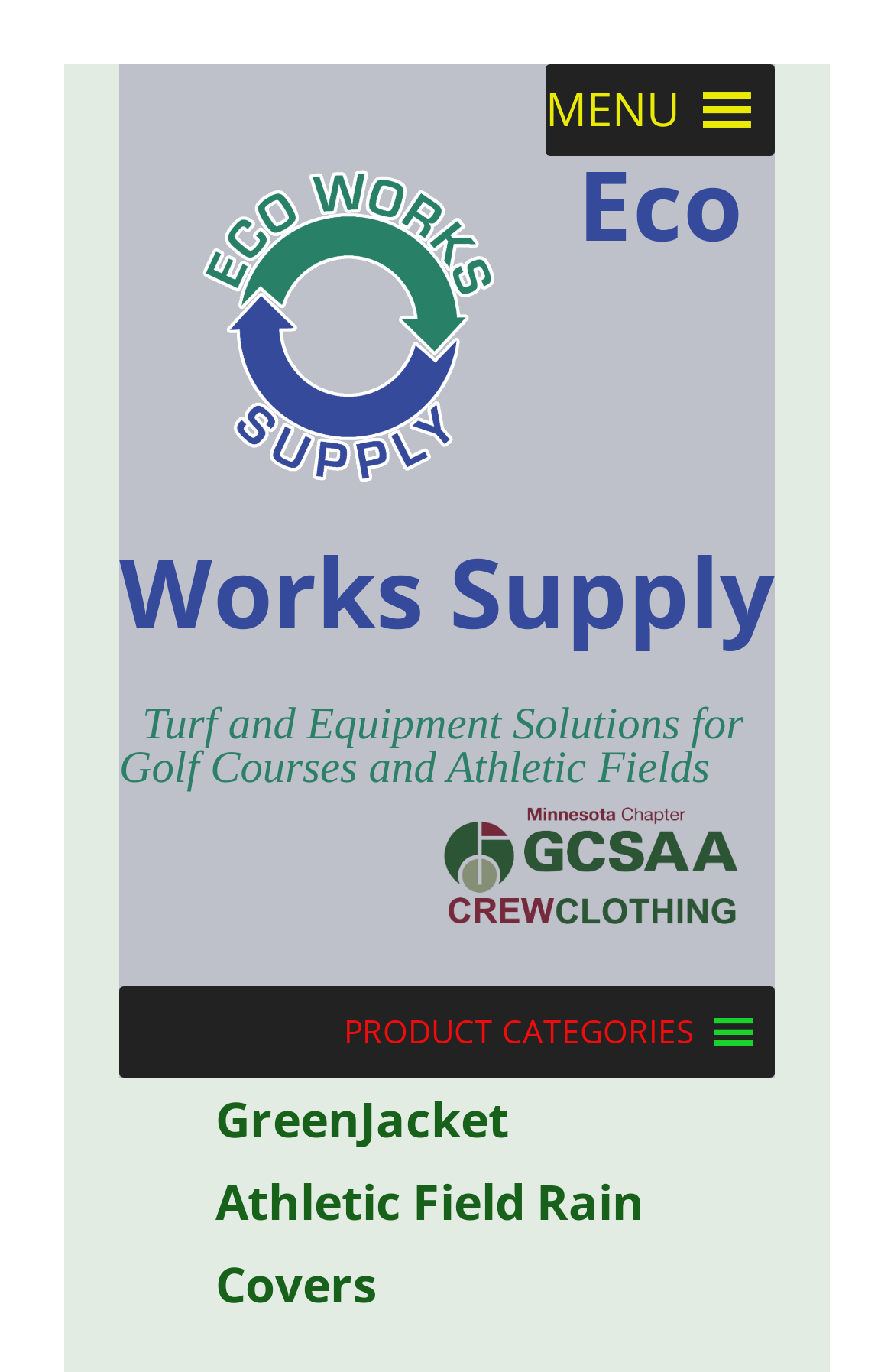Bounding box coordinates are given in the format (top-left x, top-left y, bottom-right x, bottom-right y). All values should be floating point numbers between 0 and 1. Provide the bounding box coordinate for the UI element described as: PRODUCT CATEGORIESCATEGORY MENU

[0.385, 0.719, 0.777, 0.786]